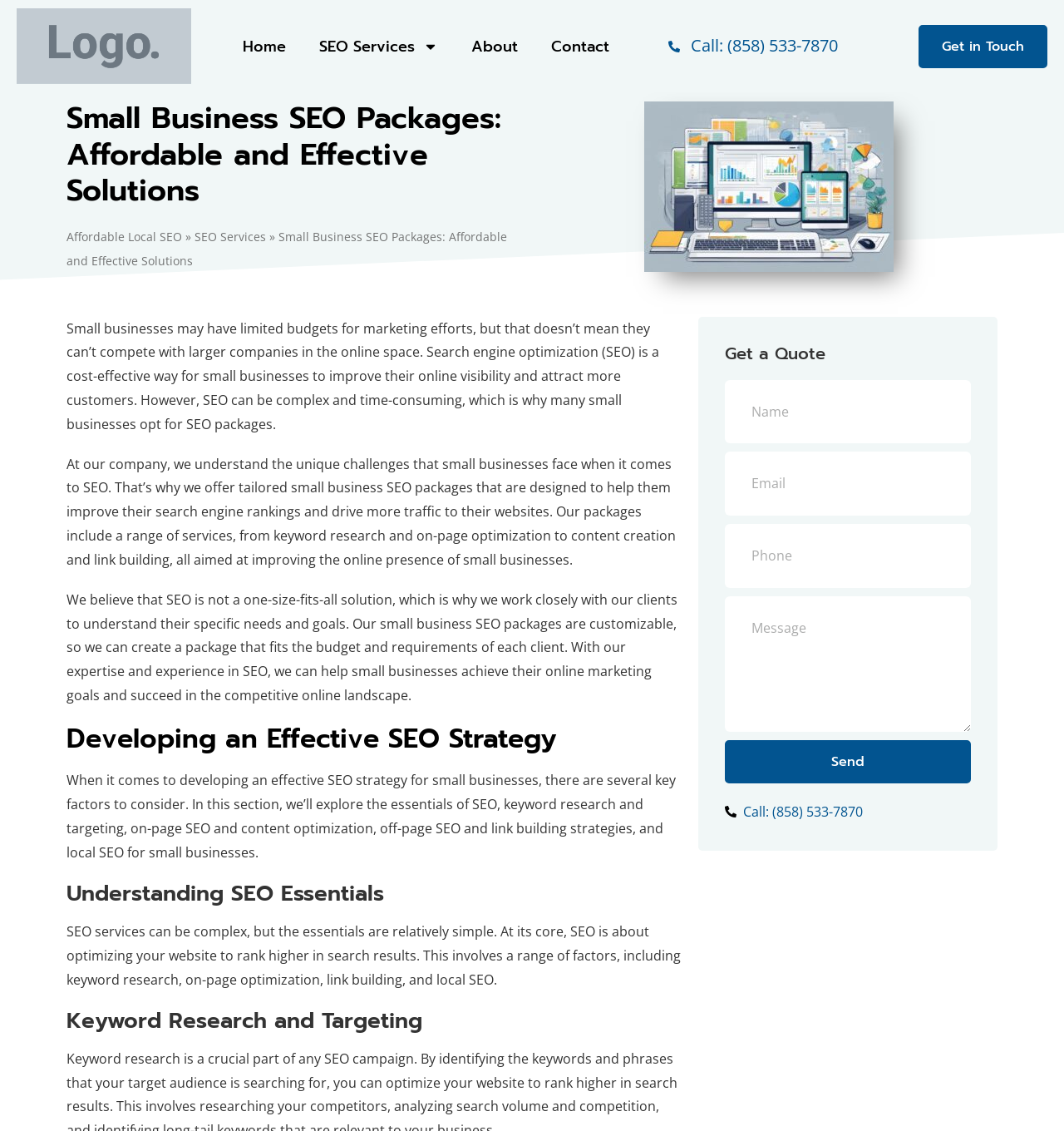Please specify the bounding box coordinates of the clickable region to carry out the following instruction: "Click on the 'Home' link". The coordinates should be four float numbers between 0 and 1, in the format [left, top, right, bottom].

[0.212, 0.024, 0.284, 0.058]